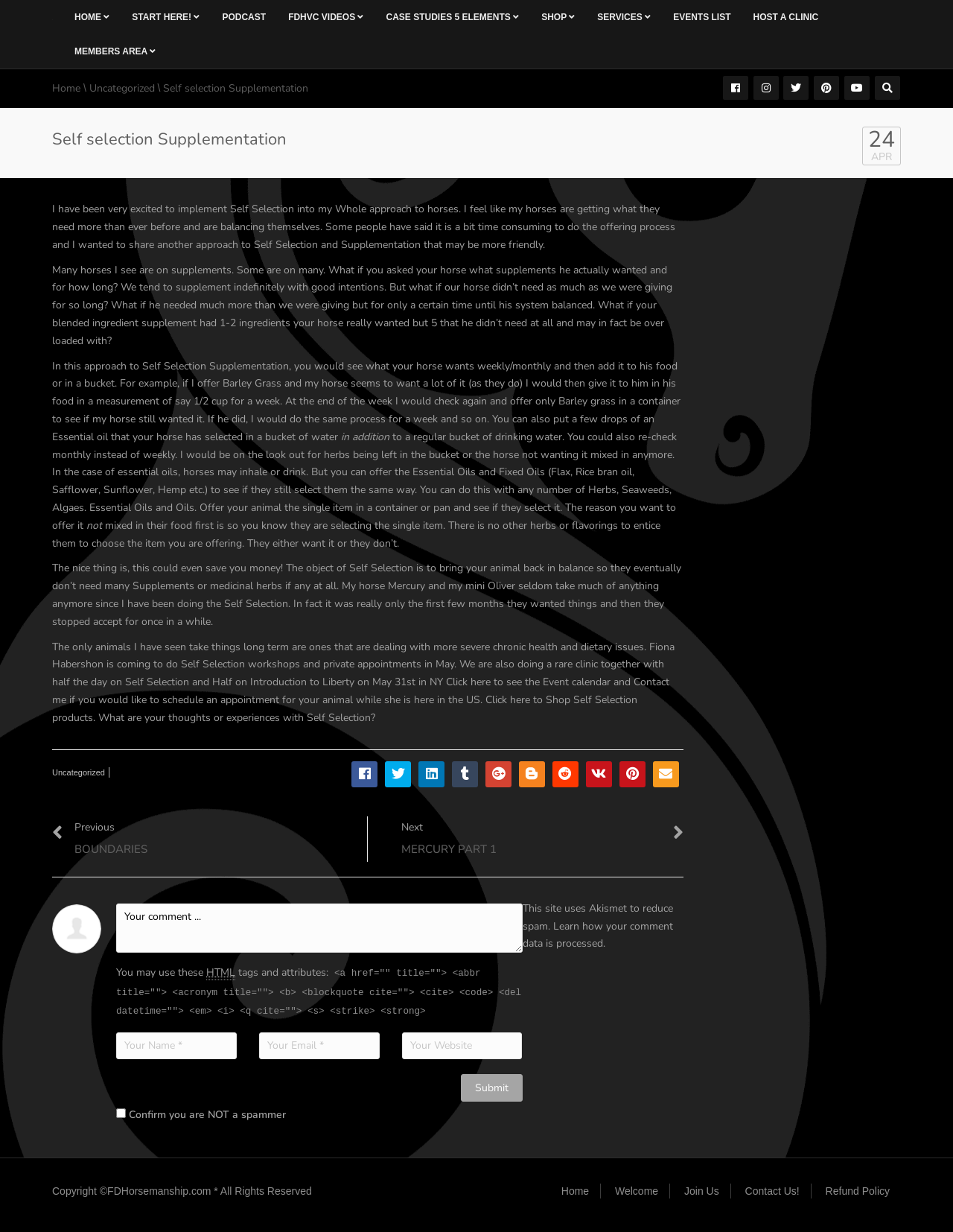What is the event mentioned on the webpage?
Use the image to answer the question with a single word or phrase.

Self Selection workshop